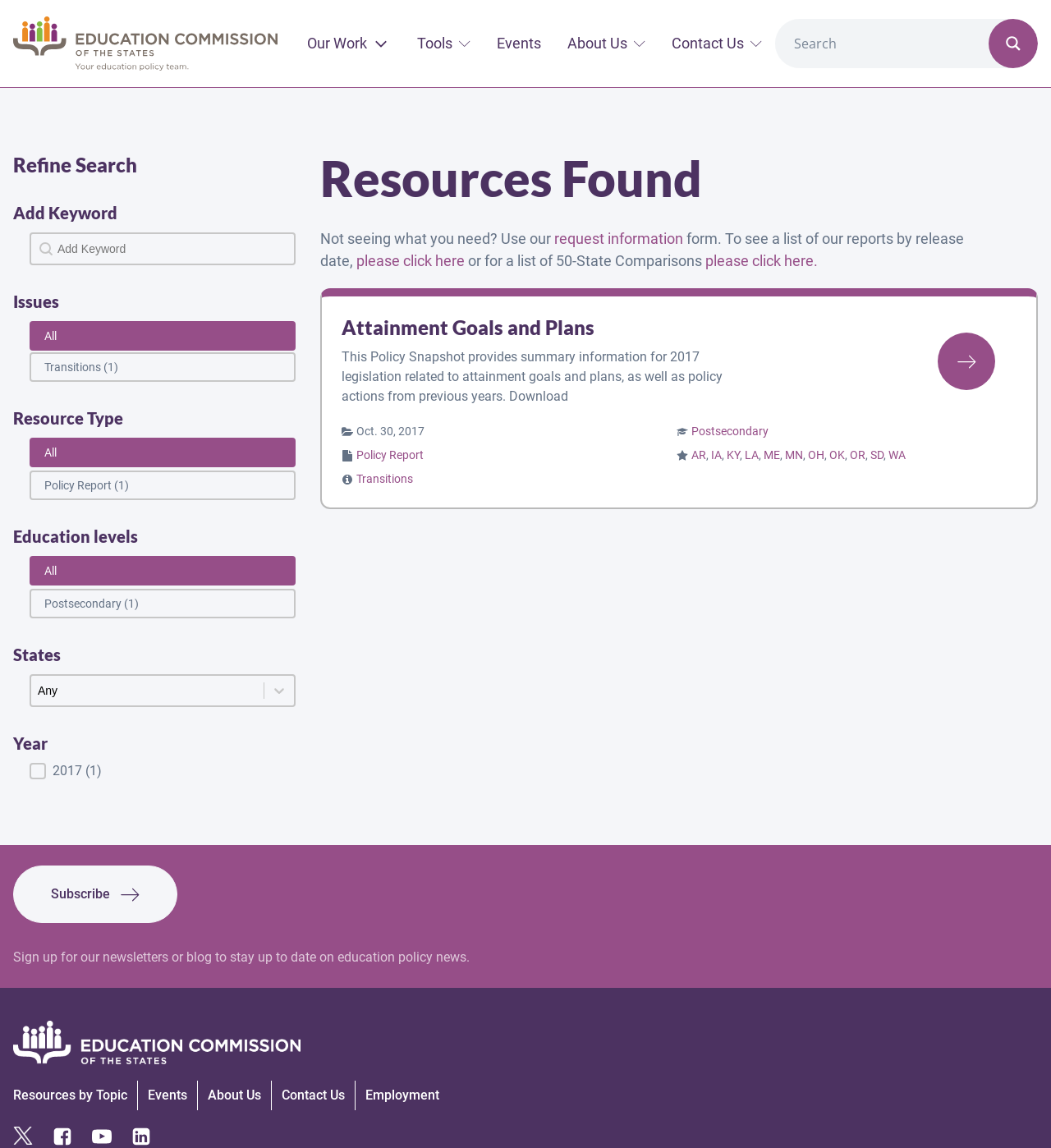What is the release date of the 'Attainment Goals and Plans' resource?
Provide a short answer using one word or a brief phrase based on the image.

Oct. 30, 2017